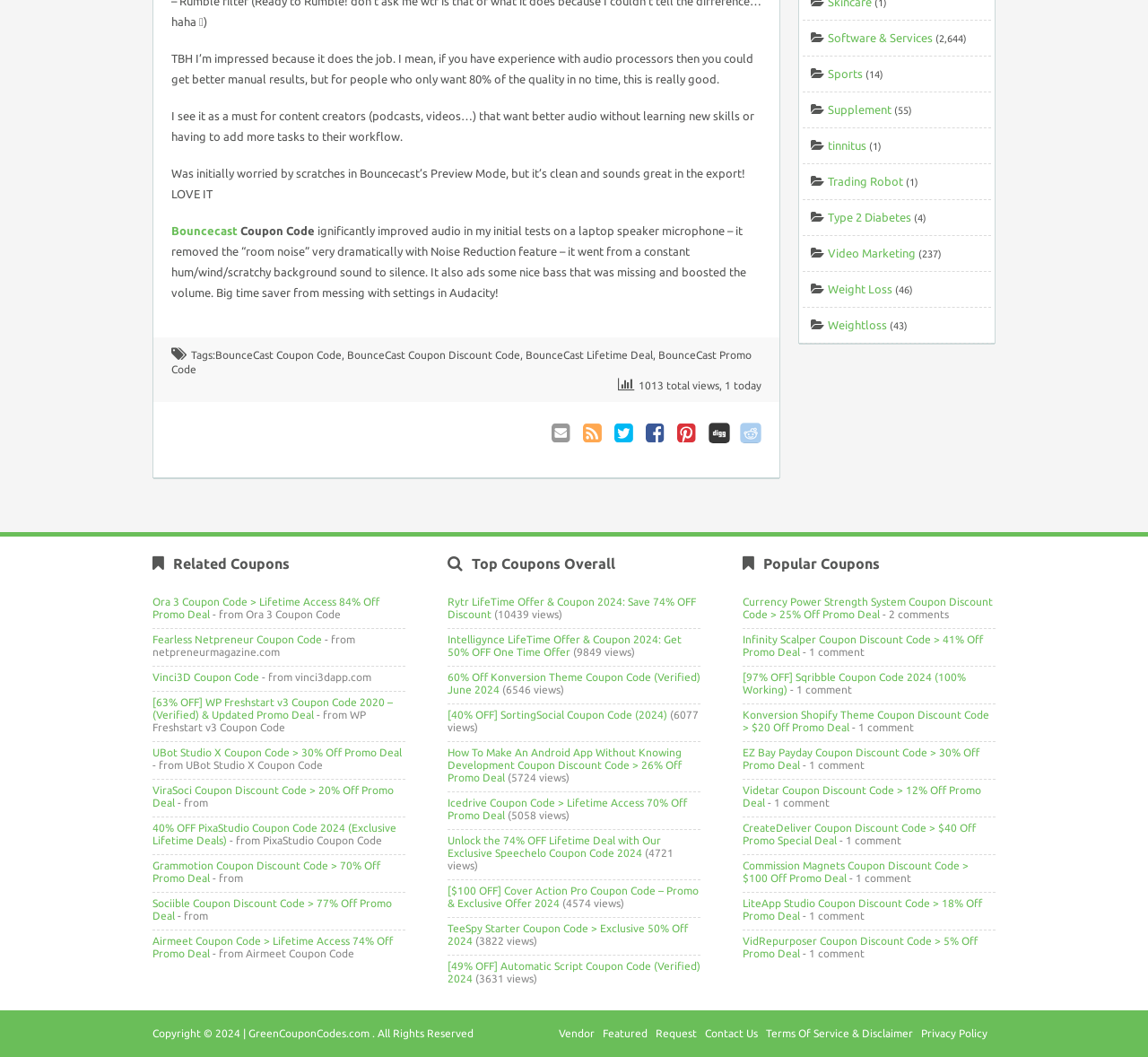Identify the bounding box coordinates for the element you need to click to achieve the following task: "Click on the 'Email to Friend' link". Provide the bounding box coordinates as four float numbers between 0 and 1, in the form [left, top, right, bottom].

[0.48, 0.4, 0.499, 0.419]